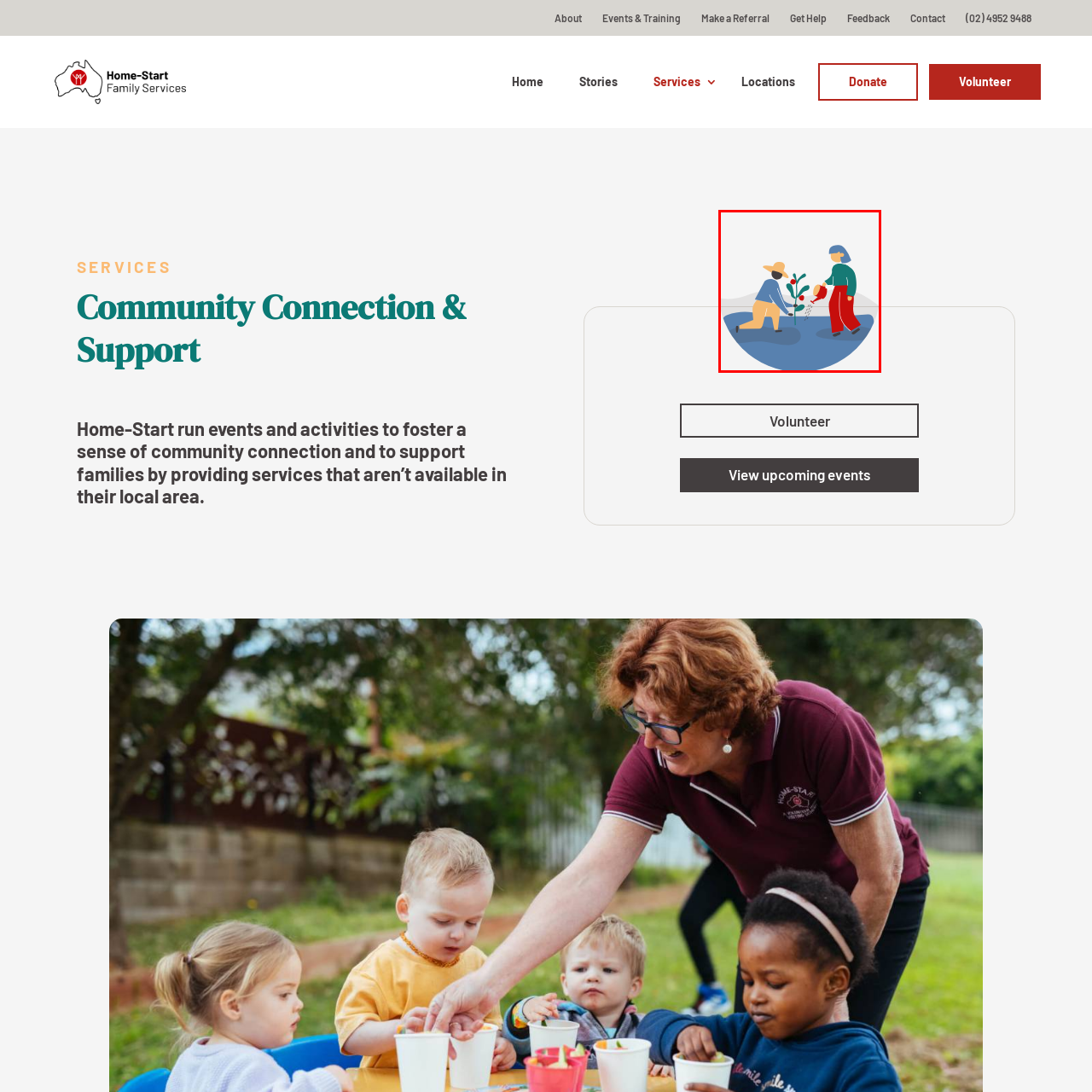Concentrate on the image section marked by the red rectangle and answer the following question comprehensively, using details from the image: What is the theme of the background?

The curved lines in the background of the illustration evoke a sense of an outdoor setting, which underscores the themes of community involvement and environmental stewardship.